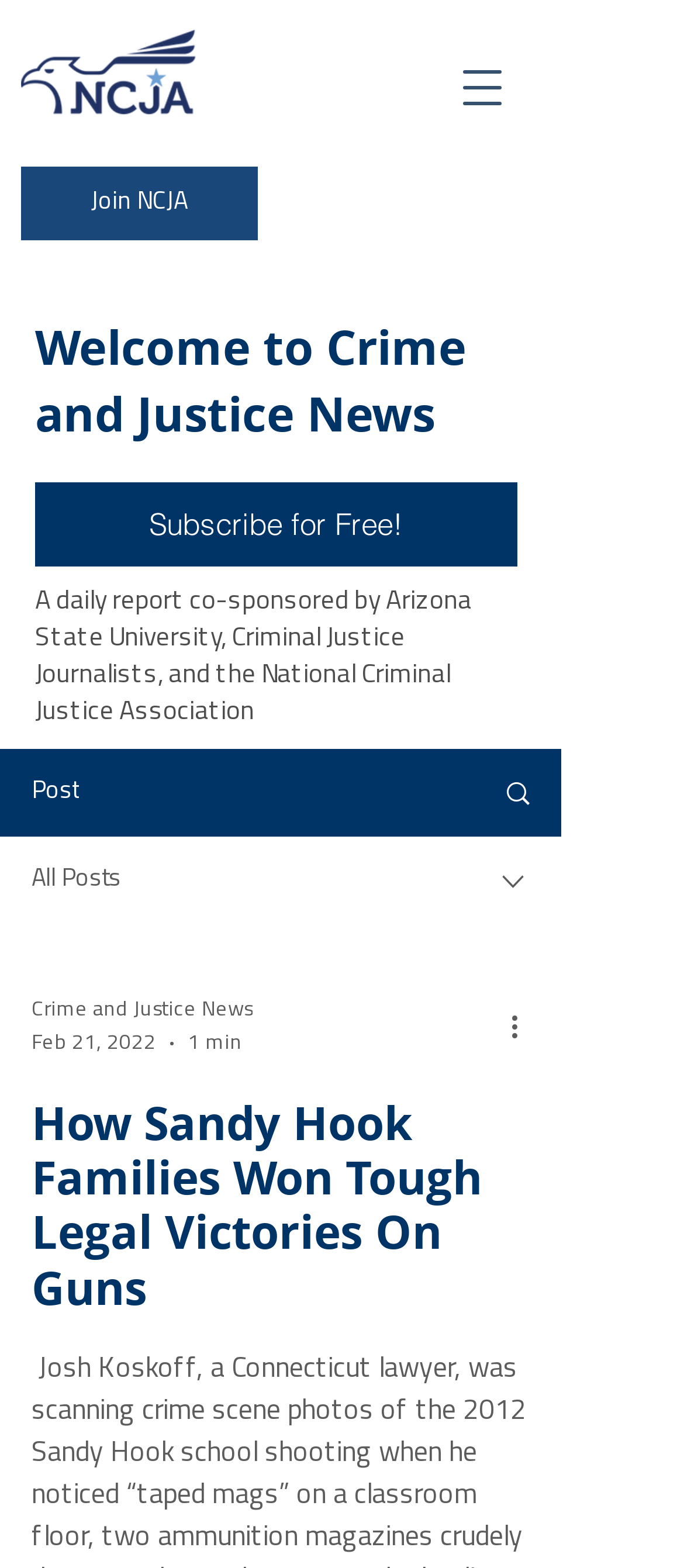What is the name of the logo on the top left corner?
Look at the screenshot and respond with a single word or phrase.

NCJA